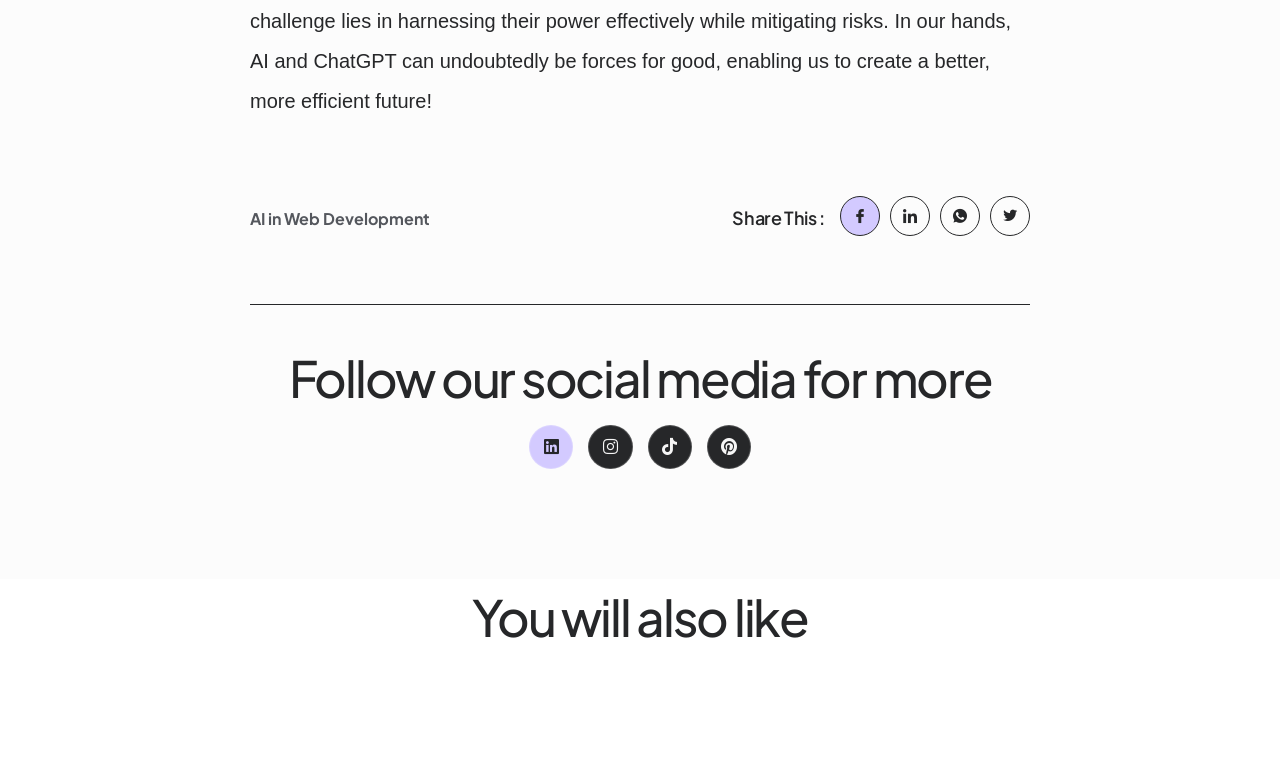What is the theme of the 'You will also like' section?
Please provide a detailed and thorough answer to the question.

The heading 'You will also like' implies that this section is intended to provide recommendations or suggestions to the user, possibly related to the webpage's content.